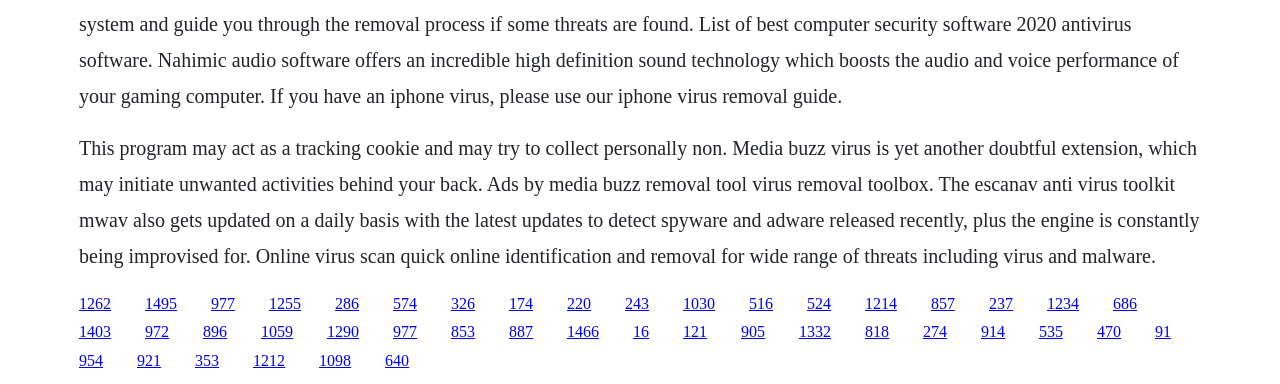What is the function of the links on the webpage?
Please elaborate on the answer to the question with detailed information.

The links on the webpage appear to be related to virus removal tools, as they have numbers and no descriptive text, suggesting that they are links to specific removal tools or resources.